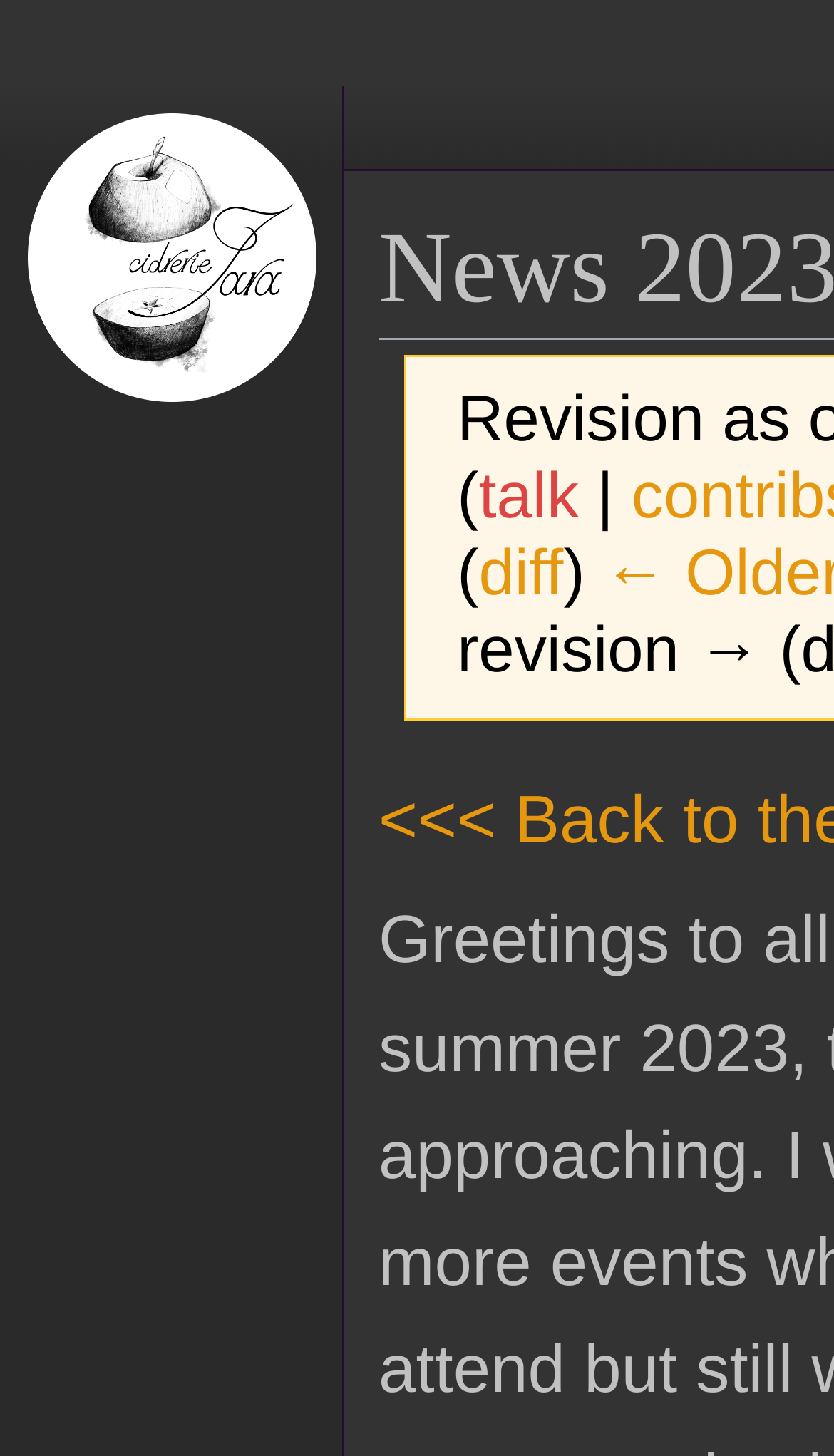Answer the following in one word or a short phrase: 
What is the name of the first namespace?

Namespaces